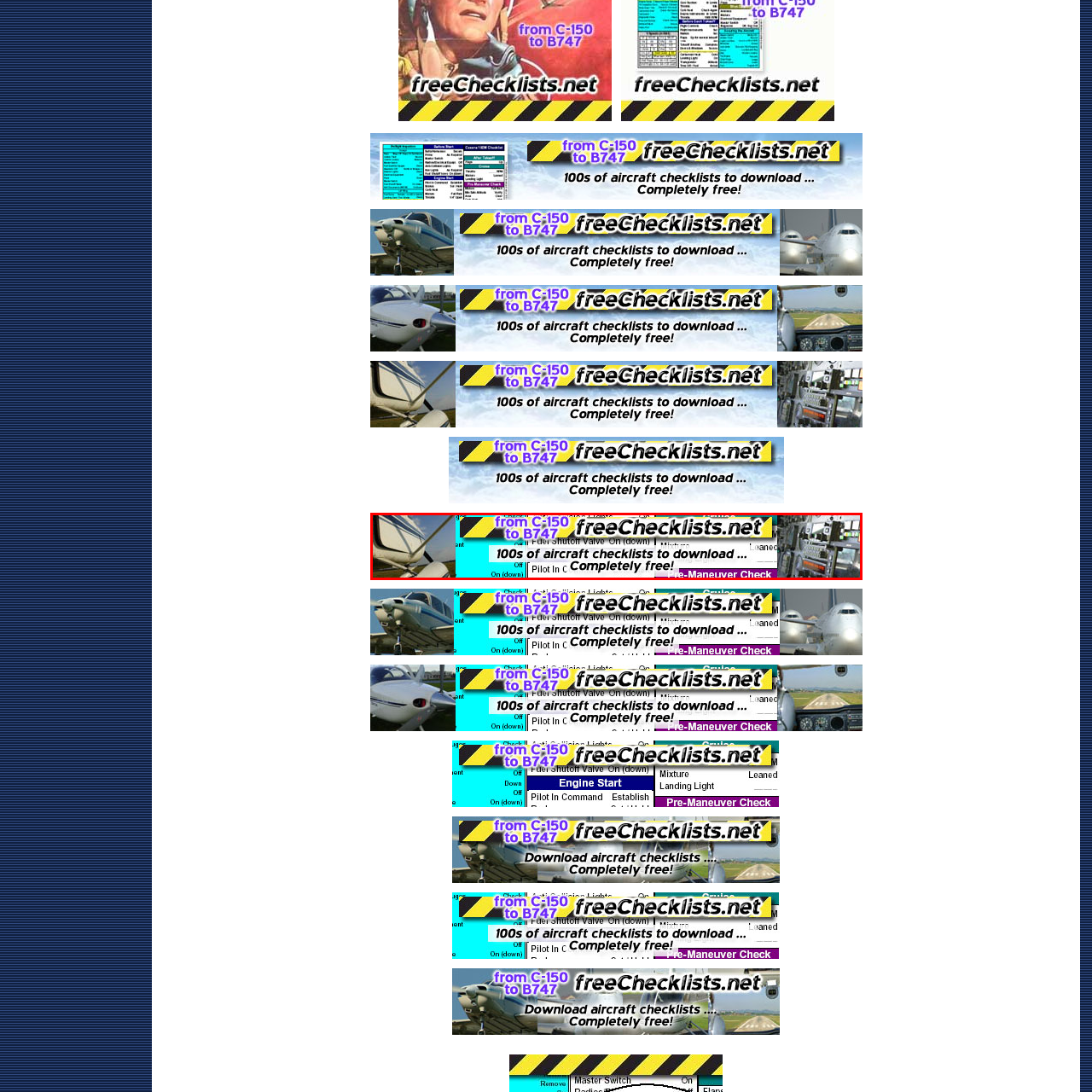What is the range of airplane models supported by freeChecklists.net?
Review the content shown inside the red bounding box in the image and offer a detailed answer to the question, supported by the visual evidence.

The advertisement specifically mentions that freeChecklists.net offers checklists for a wide array of aircraft models, ranging from the small Cessna 150 to the large Boeing 747, implying that the website supports a broad range of airplane models.